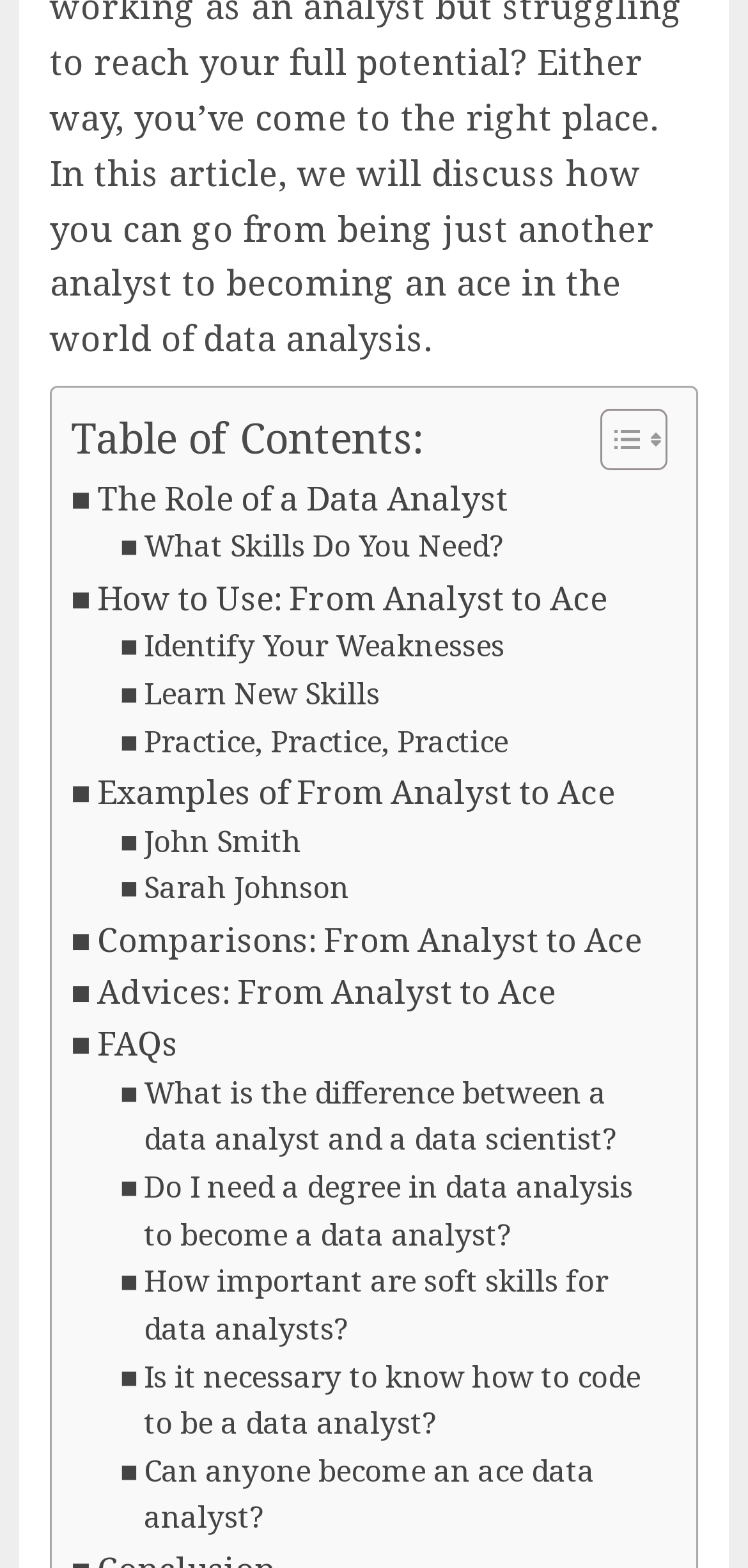Determine the bounding box coordinates of the clickable area required to perform the following instruction: "View Examples of From Analyst to Ace". The coordinates should be represented as four float numbers between 0 and 1: [left, top, right, bottom].

[0.095, 0.489, 0.822, 0.522]